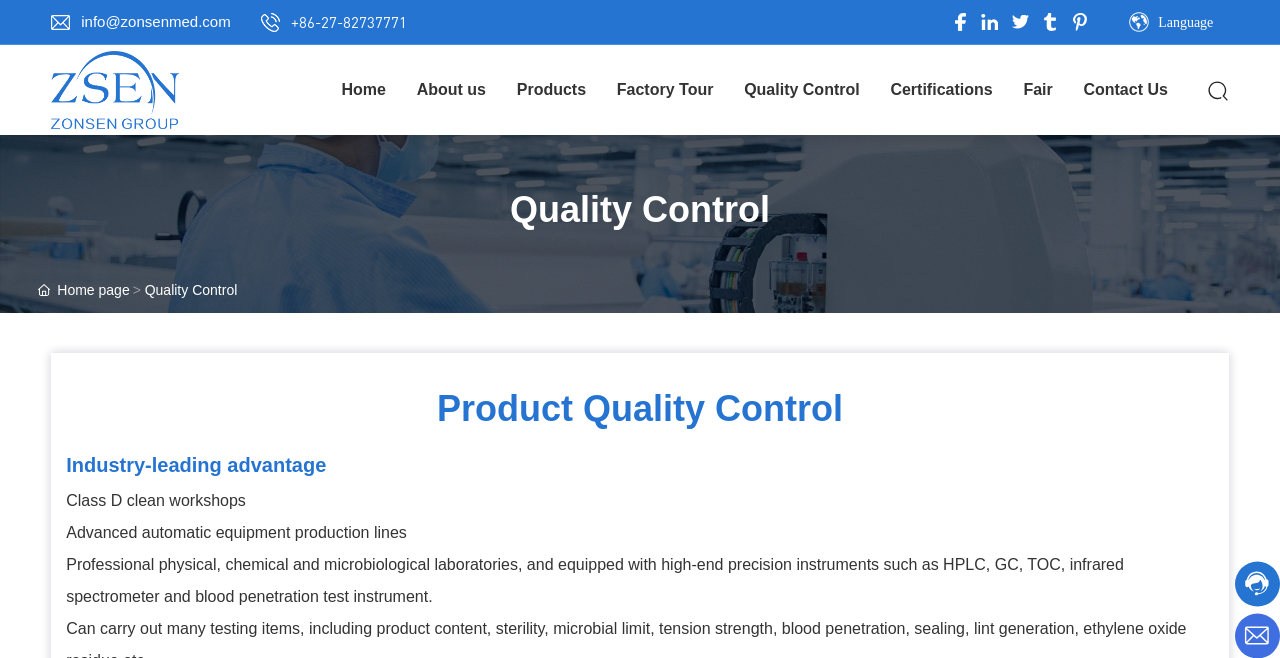Identify the bounding box coordinates of the area you need to click to perform the following instruction: "Visit the company's Facebook page".

[0.743, 0.02, 0.757, 0.047]